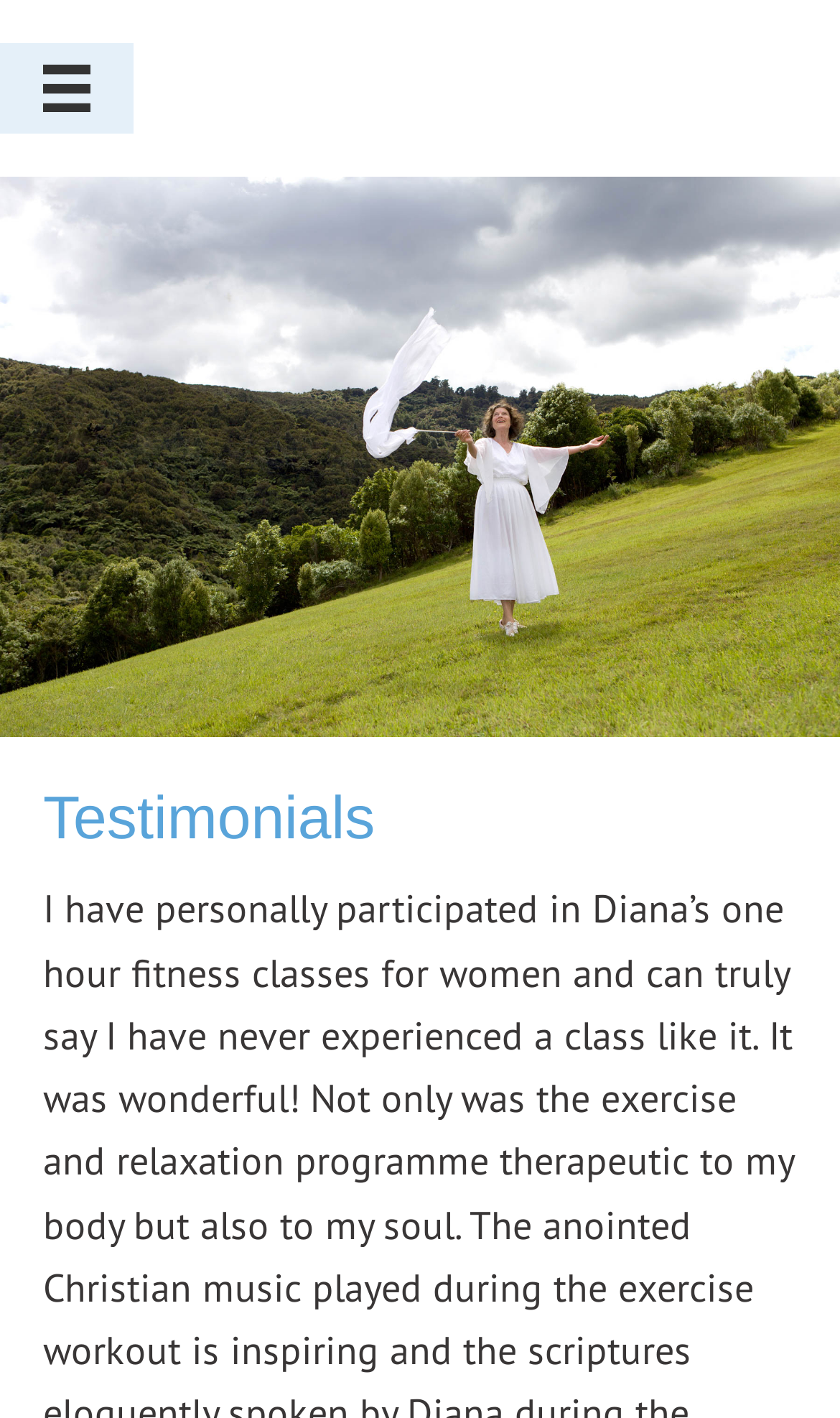Provide the bounding box coordinates for the UI element that is described as: "aria-label="Menu"".

[0.0, 0.03, 0.16, 0.095]